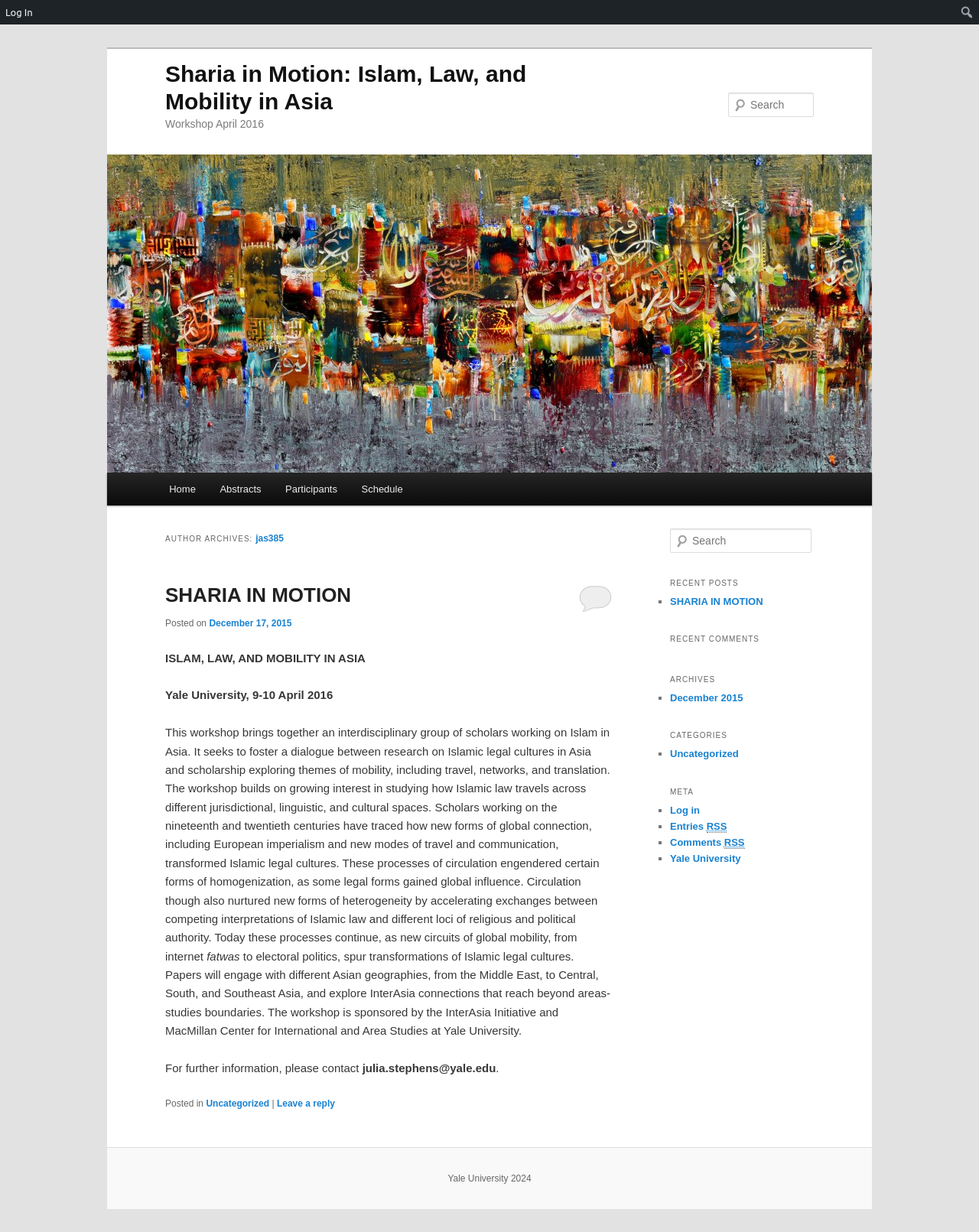Please find the bounding box coordinates of the section that needs to be clicked to achieve this instruction: "search for something".

[0.977, 0.002, 0.998, 0.017]